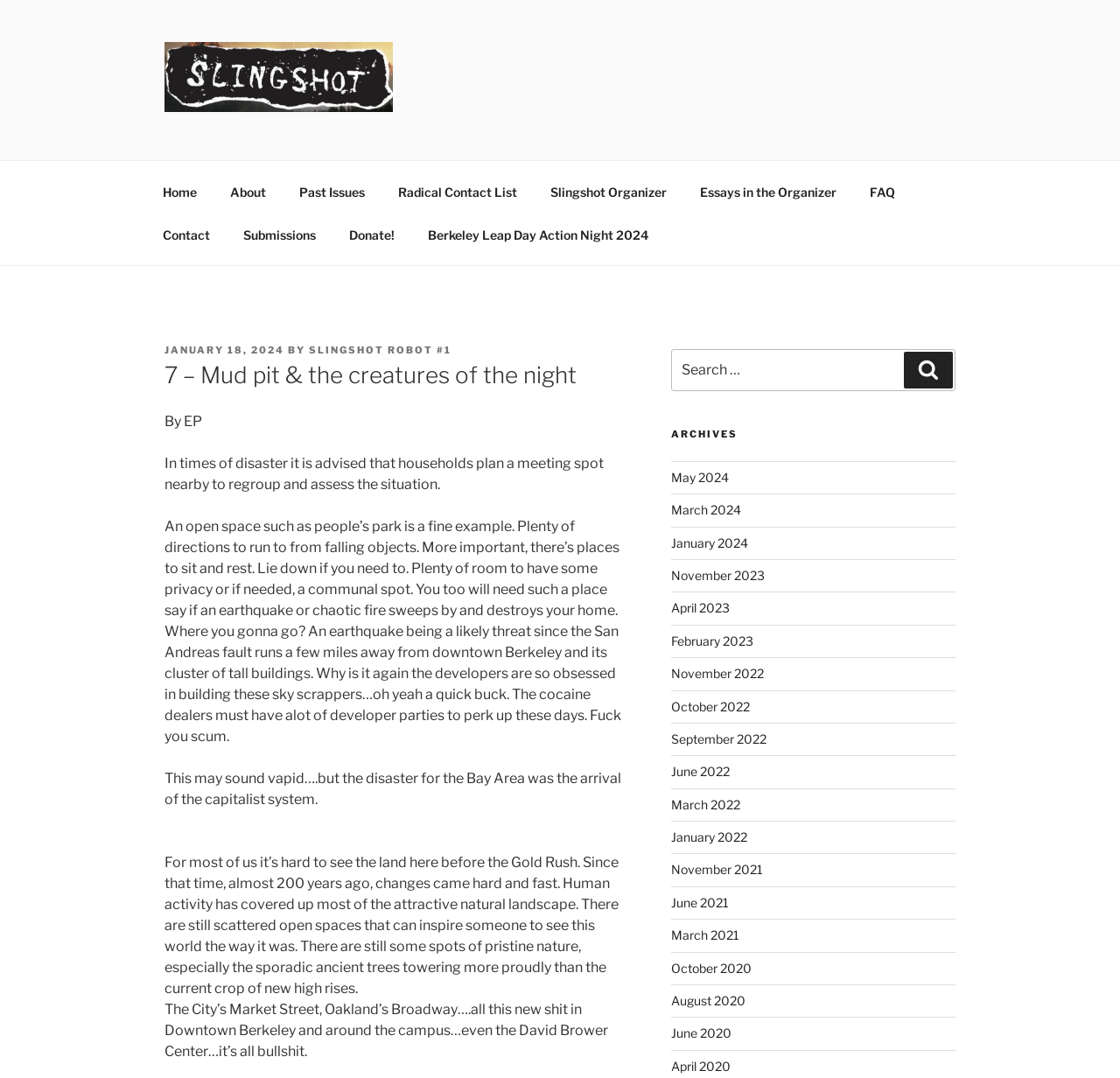Generate the text content of the main heading of the webpage.

7 – Mud pit & the creatures of the night